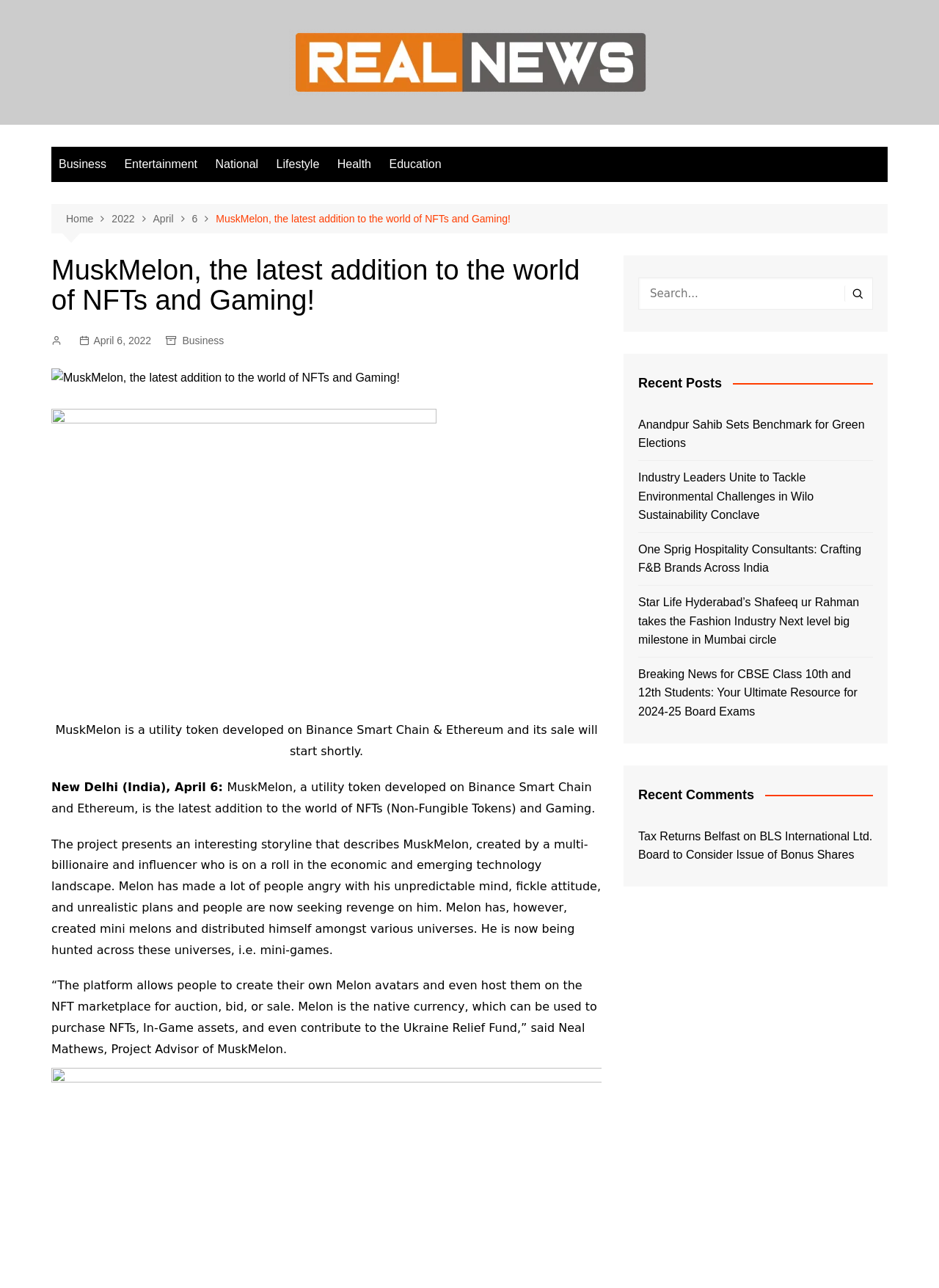Can you find and provide the main heading text of this webpage?

MuskMelon, the latest addition to the world of NFTs and Gaming!